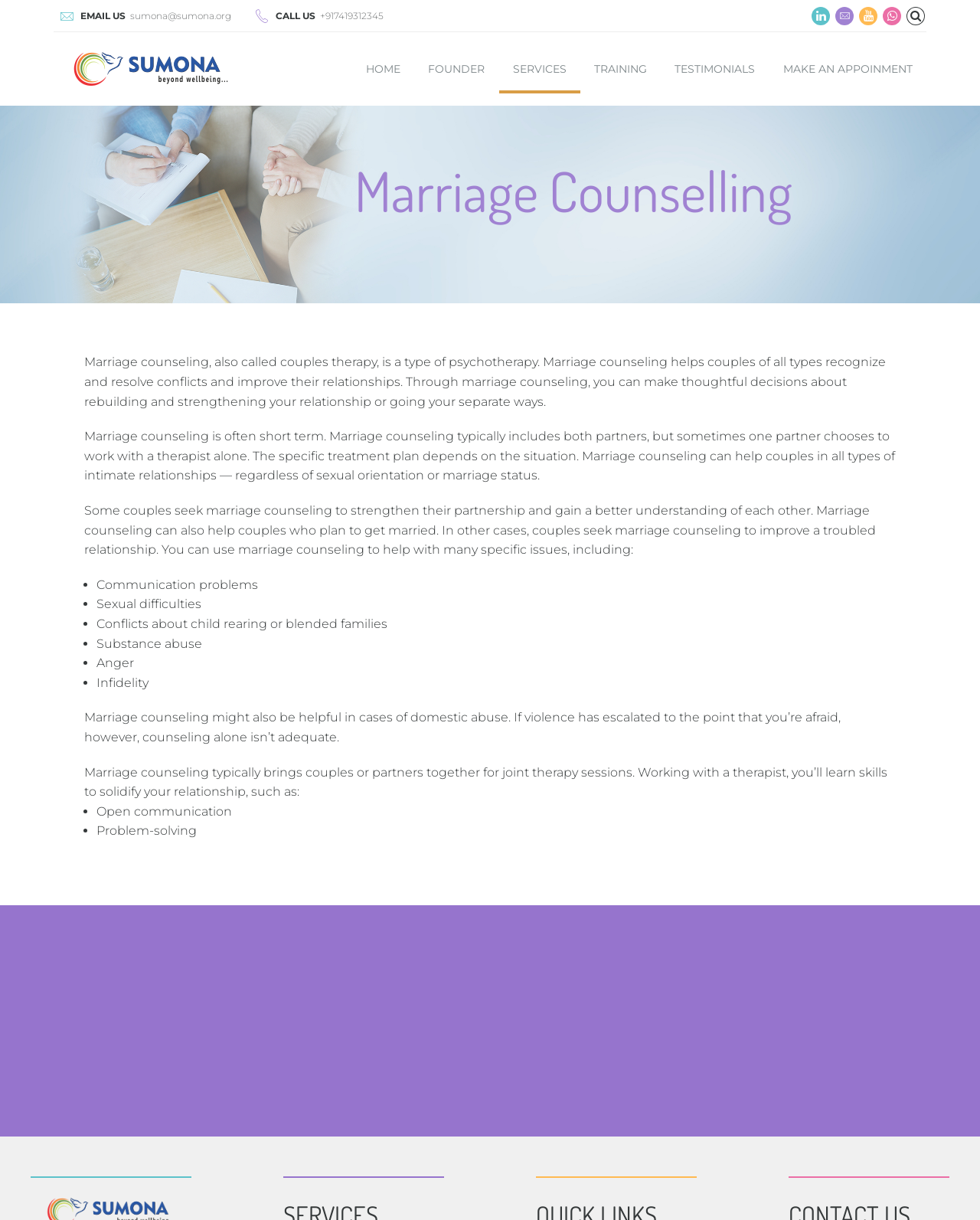Determine the coordinates of the bounding box that should be clicked to complete the instruction: "Make an appointment". The coordinates should be represented by four float numbers between 0 and 1: [left, top, right, bottom].

[0.785, 0.036, 0.945, 0.076]